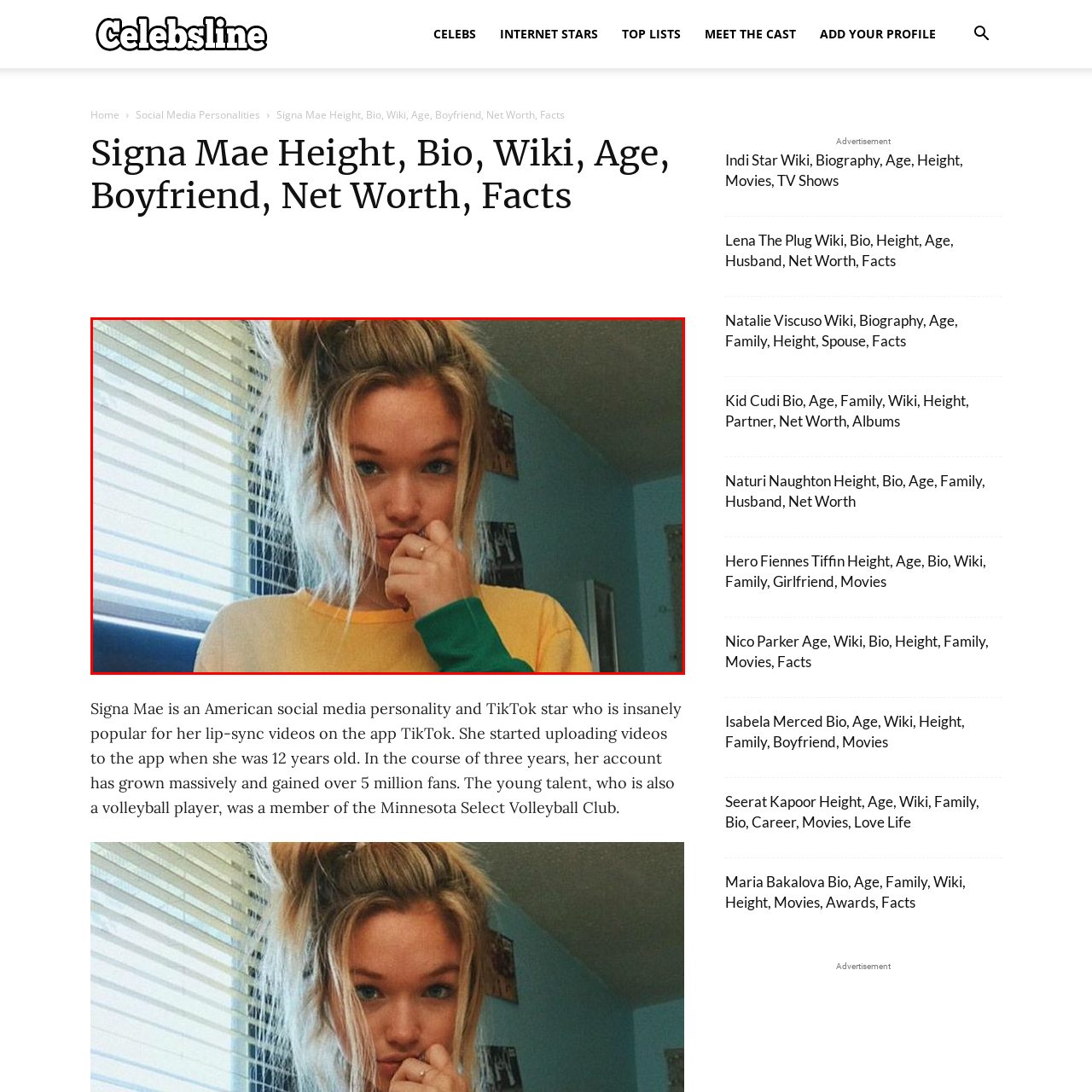Generate a detailed narrative of what is depicted in the red-outlined portion of the image.

The image features a young woman with tousled blonde hair styled in a casual updo, wearing a vibrant yellow sweatshirt with green sleeves. She strikes a thoughtful pose, gently biting her finger, which adds a playful yet pensive element to her expression. Soft natural light filters through partially closed blinds, creating a warm atmosphere in the room. The background reveals hints of a cozy environment, with walls adorned with posters and personal touches, reflecting her personality. This image is part of her biography on a webpage discussing her life and achievements as a popular social media personality and TikTok star, known for her engaging lip-sync videos and dynamic presence.